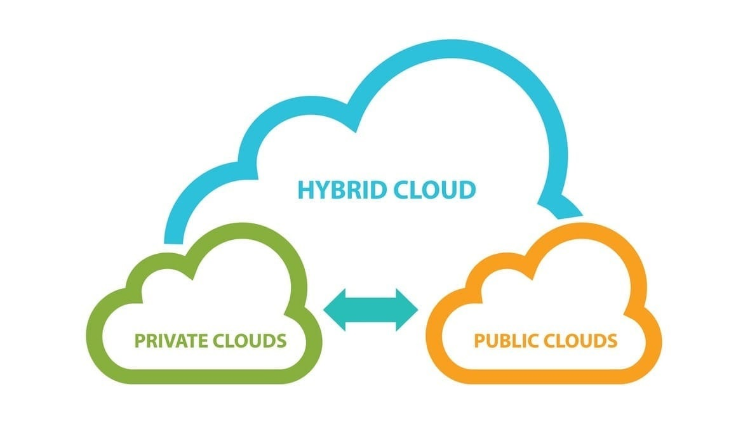From the details in the image, provide a thorough response to the question: What is the purpose of the Hybrid Cloud?

The Hybrid Cloud is used to optimize IT infrastructure by balancing security and scalability, particularly for businesses looking to achieve strategic advantages.